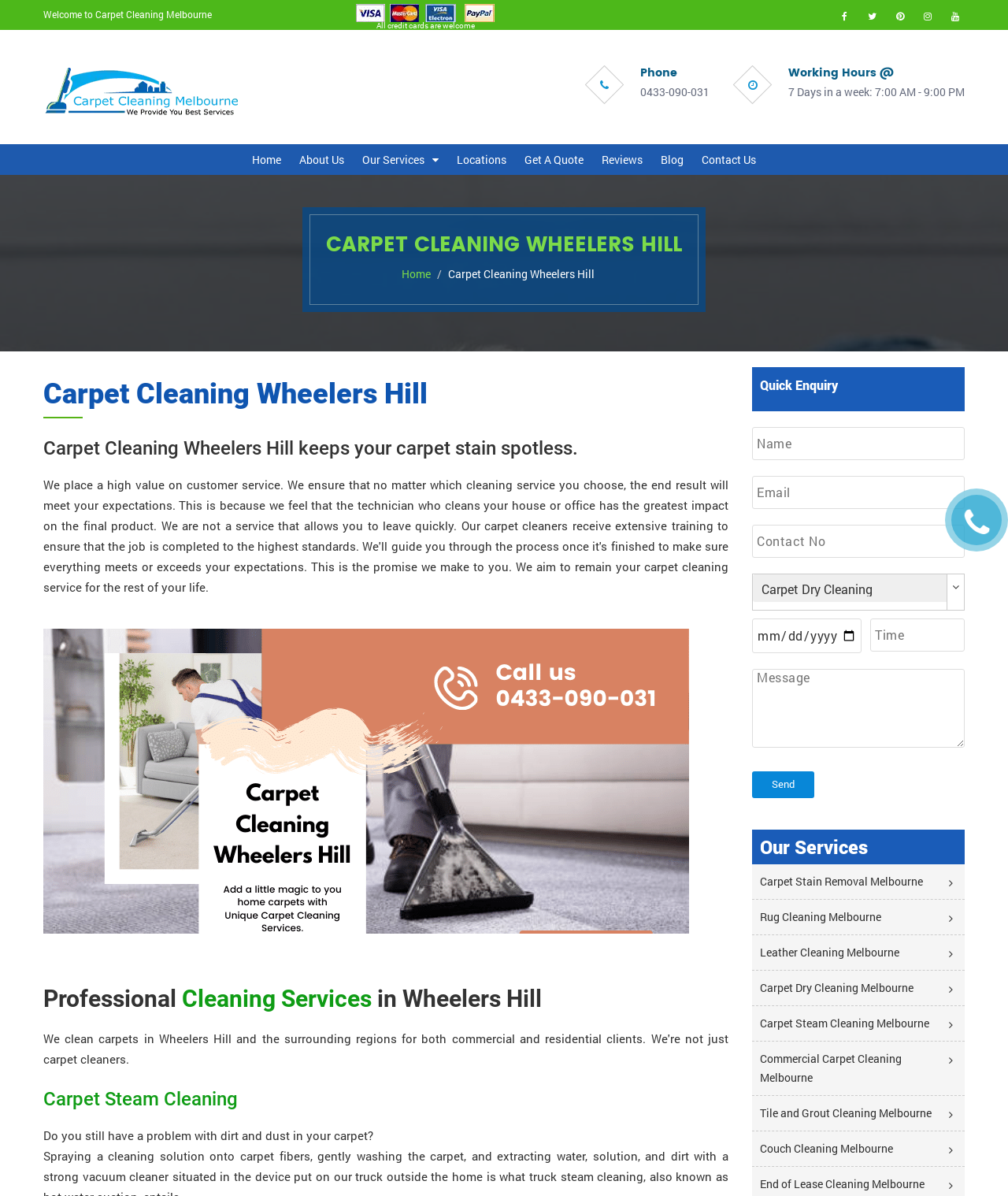Please identify the bounding box coordinates of where to click in order to follow the instruction: "Call the phone number".

[0.635, 0.071, 0.704, 0.083]